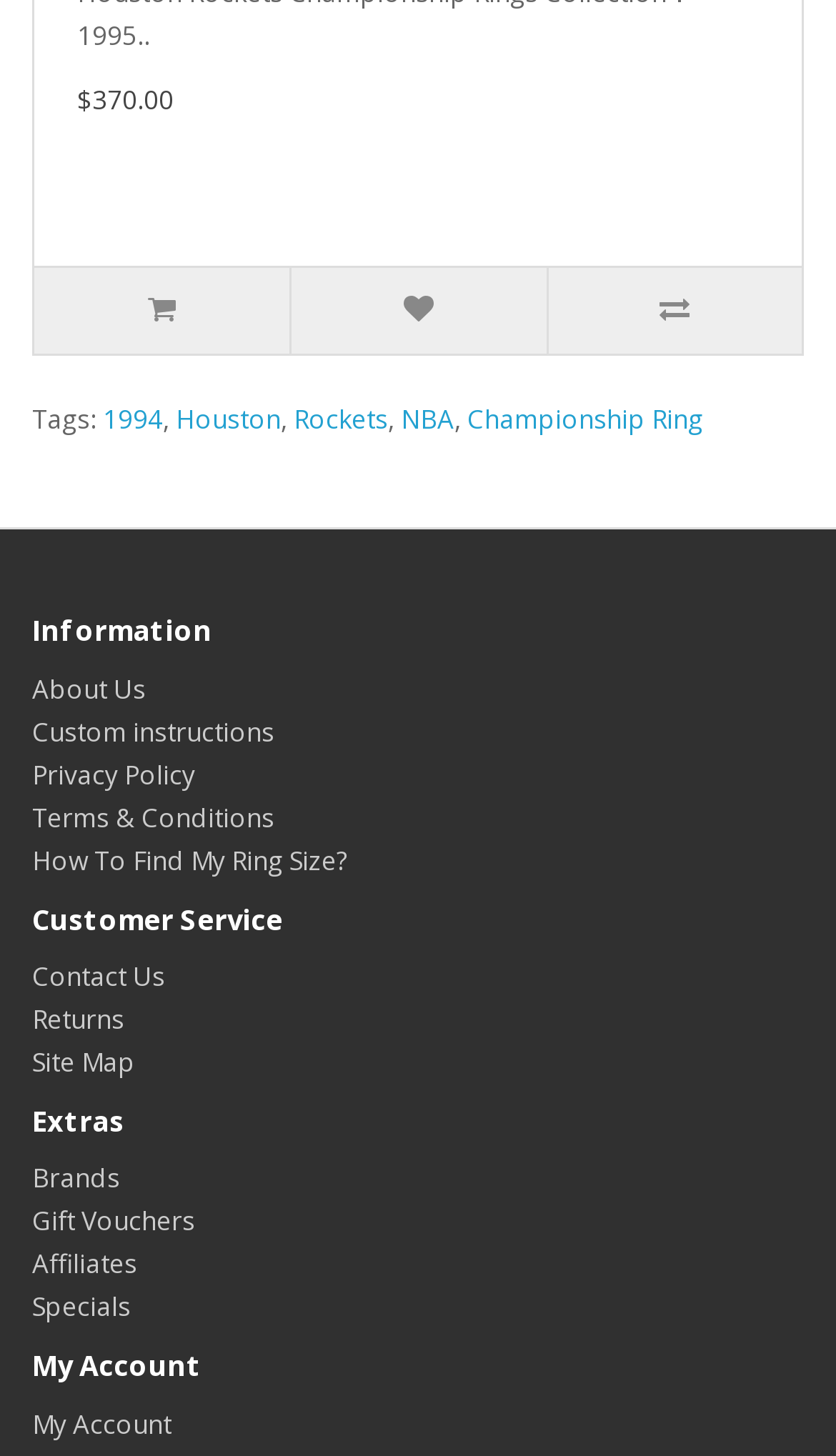Please predict the bounding box coordinates of the element's region where a click is necessary to complete the following instruction: "Discover personalization options". The coordinates should be represented by four float numbers between 0 and 1, i.e., [left, top, right, bottom].

None